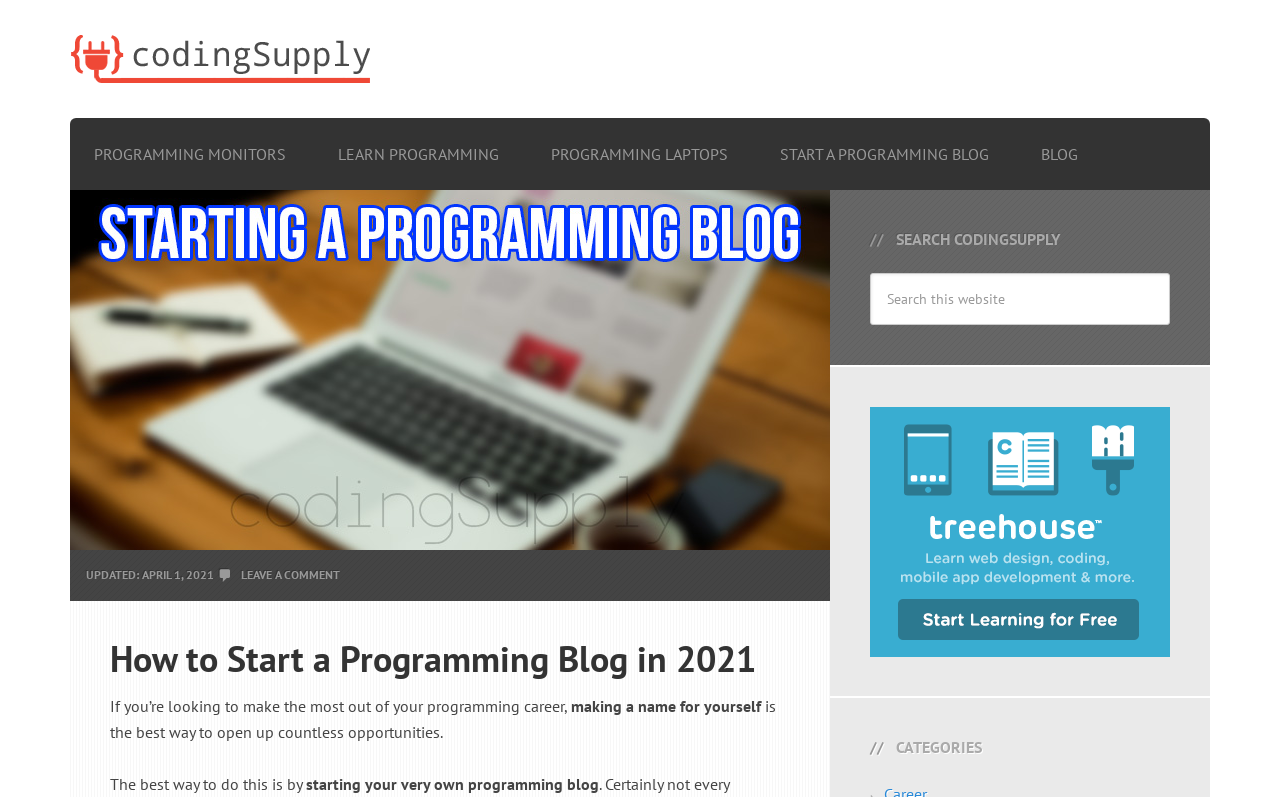Please determine the bounding box coordinates of the area that needs to be clicked to complete this task: 'Search for a topic'. The coordinates must be four float numbers between 0 and 1, formatted as [left, top, right, bottom].

[0.68, 0.343, 0.914, 0.408]